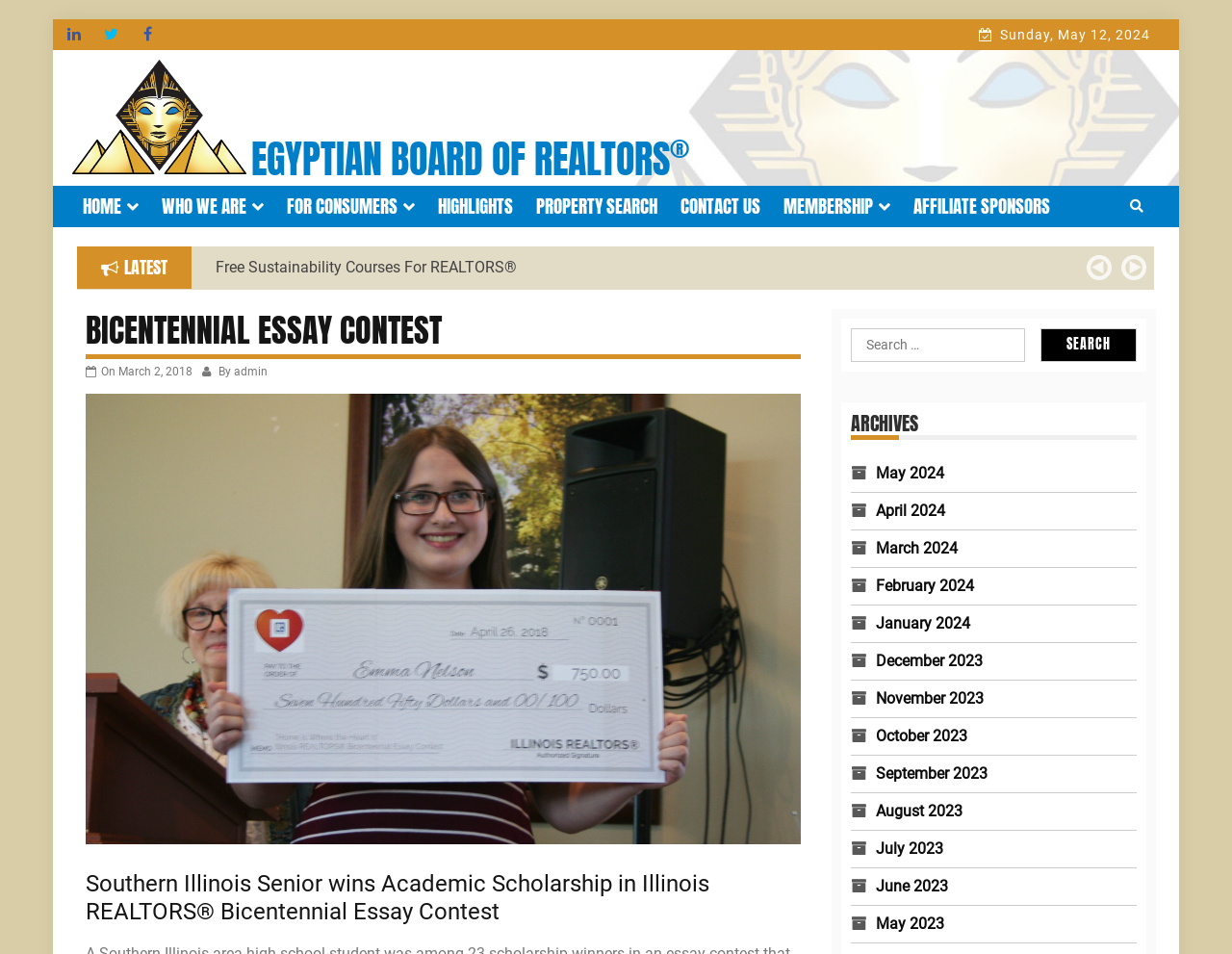Provide an in-depth description of the elements and layout of the webpage.

The webpage is about the Egyptian Board of REALTORS® and features a Bicentennial Essay Contest. At the top left, there is a link to skip to the content. Next to it, there are three social media links represented by icons. On the top right, there is a date display showing Sunday, May 12, 2024. Below it, there is an image of the Egyptian Board of REALTORS® logo, followed by a link to the organization's name with a superscript symbol.

The main navigation menu is located below, with eight links: HOME, WHO WE ARE, FOR CONSUMERS, HIGHLIGHTS, PROPERTY SEARCH, CONTACT US, MEMBERSHIP, and AFFILIATE SPONSORS. Each link has an icon next to it.

On the left side, there is a section with a heading "LATEST" and a link to "Free Sustainability Courses For REALTORS®". Below it, there are two social media links with icons.

The main content area is divided into two sections. The top section has a heading "BICENTENNIAL ESSAY CONTEST" and displays information about the contest, including the date "March 2, 2018", and the author "admin". Below it, there is a heading "Southern Illinois Senior wins Academic Scholarship in Illinois REALTORS® Bicentennial Essay Contest".

On the right side, there is a search bar with a label "Search for:" and a search button. Below it, there is a section with a heading "ARCHIVES" and a list of 12 links to monthly archives from May 2024 to May 2023.